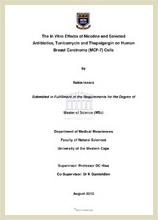What degree did the author submit the thesis for?
Please respond to the question with a detailed and thorough explanation.

The degree that the author submitted the thesis for can be found on the title page of the document, which states that the thesis was submitted to fulfill the requirements for the degree of Master of Science (MSc) at the University of the Western Cape.